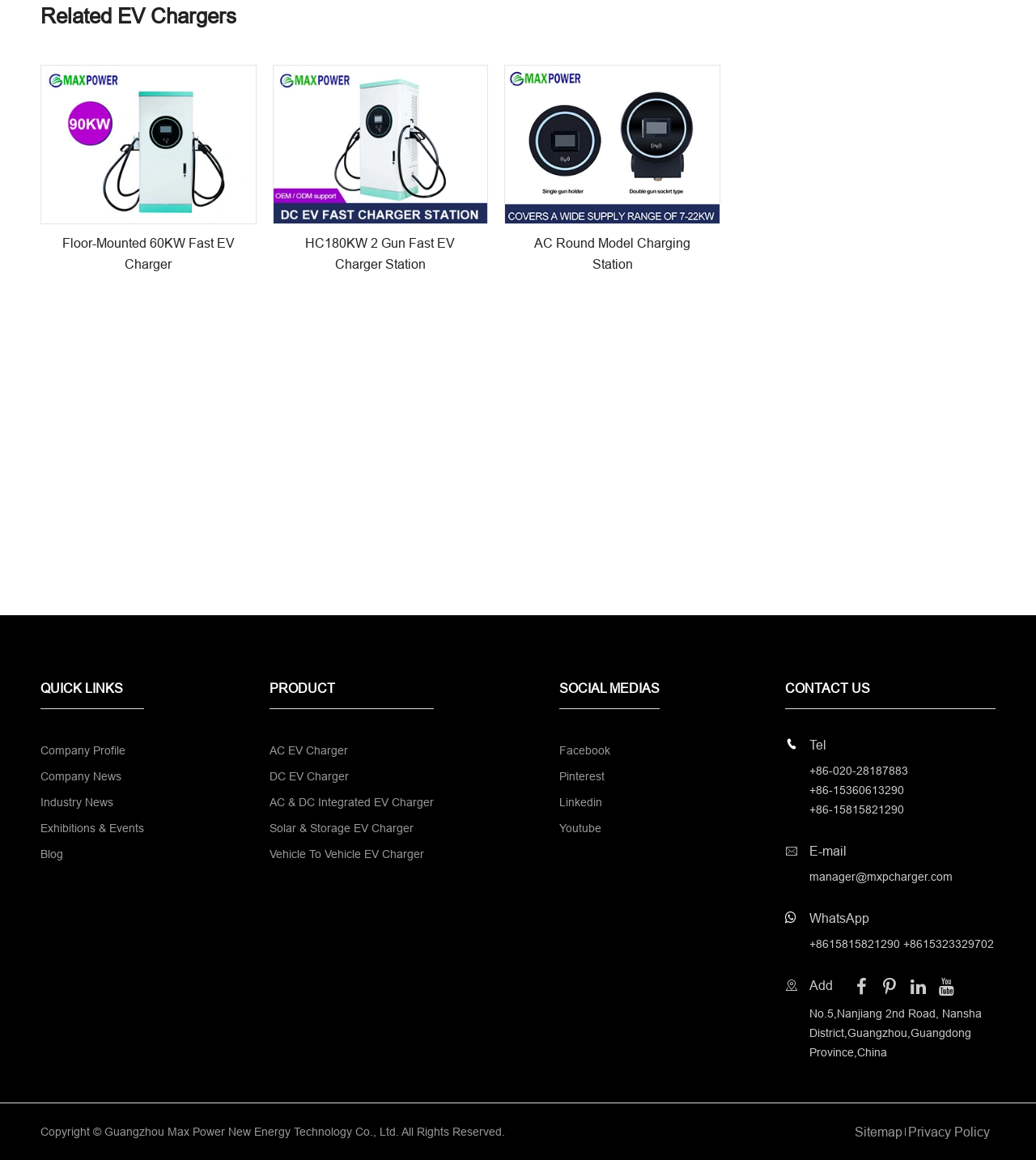Please specify the bounding box coordinates of the area that should be clicked to accomplish the following instruction: "Check Copyright information". The coordinates should consist of four float numbers between 0 and 1, i.e., [left, top, right, bottom].

[0.039, 0.97, 0.101, 0.981]